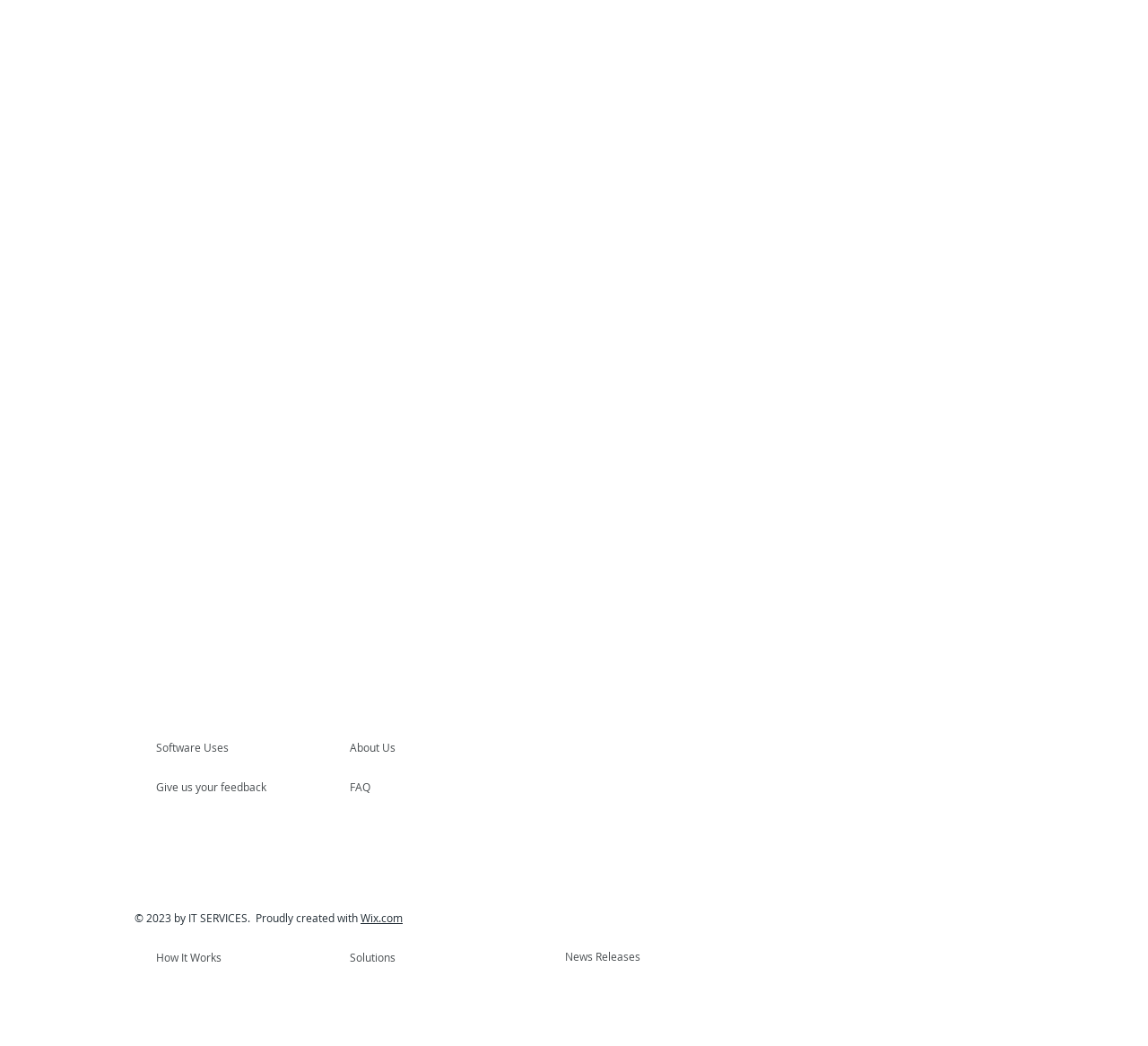What is the copyright year mentioned in the footer?
Refer to the screenshot and answer in one word or phrase.

2023